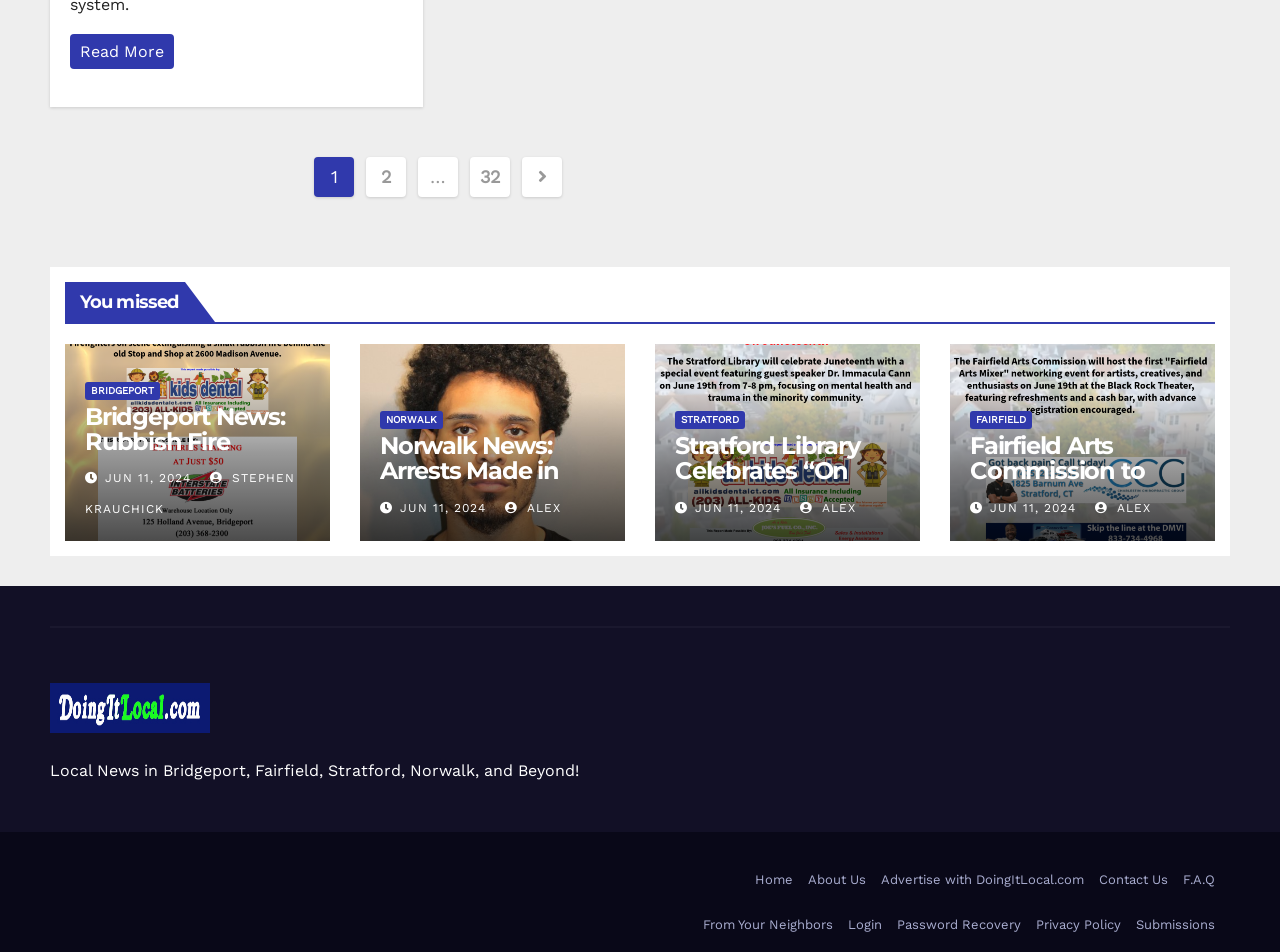Highlight the bounding box coordinates of the region I should click on to meet the following instruction: "Read about Norwalk news".

[0.297, 0.431, 0.346, 0.45]